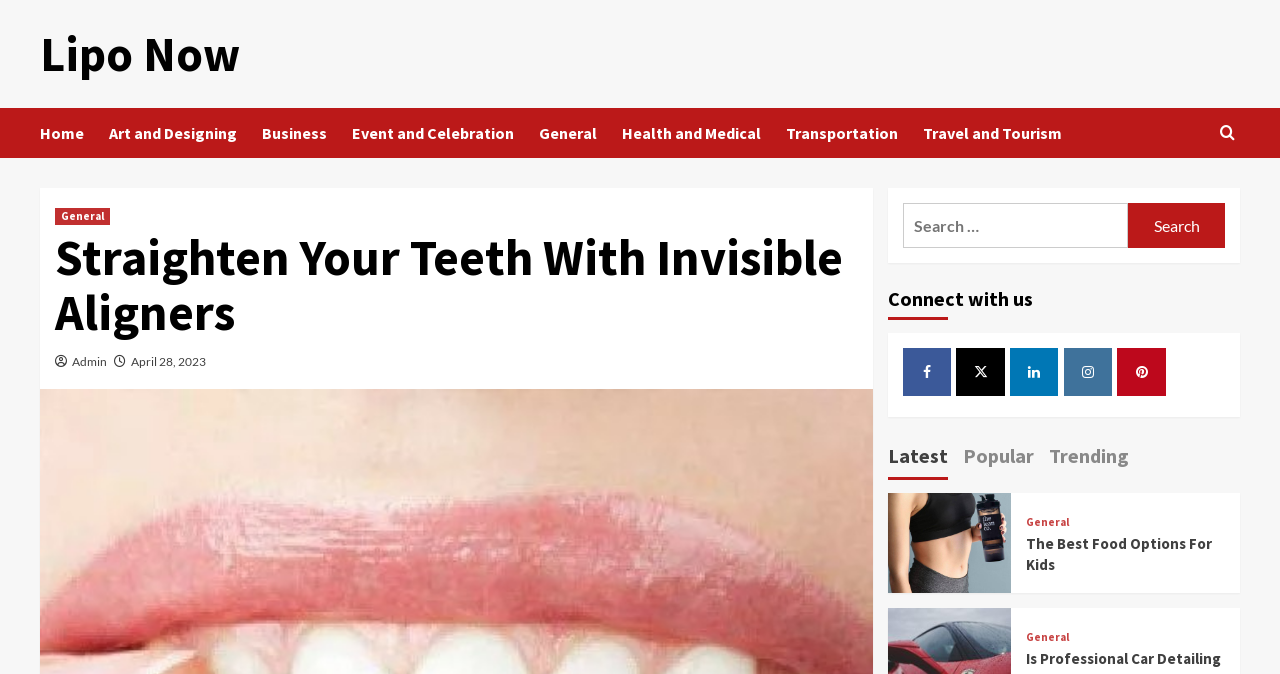Please use the details from the image to answer the following question comprehensively:
How many social media links are there in the 'Connect with us' section?

In the 'Connect with us' section, I found five social media links, which are Facebook, Twitter, LinkedIn, Instagram, and Pinterest, each represented by an icon and a link.